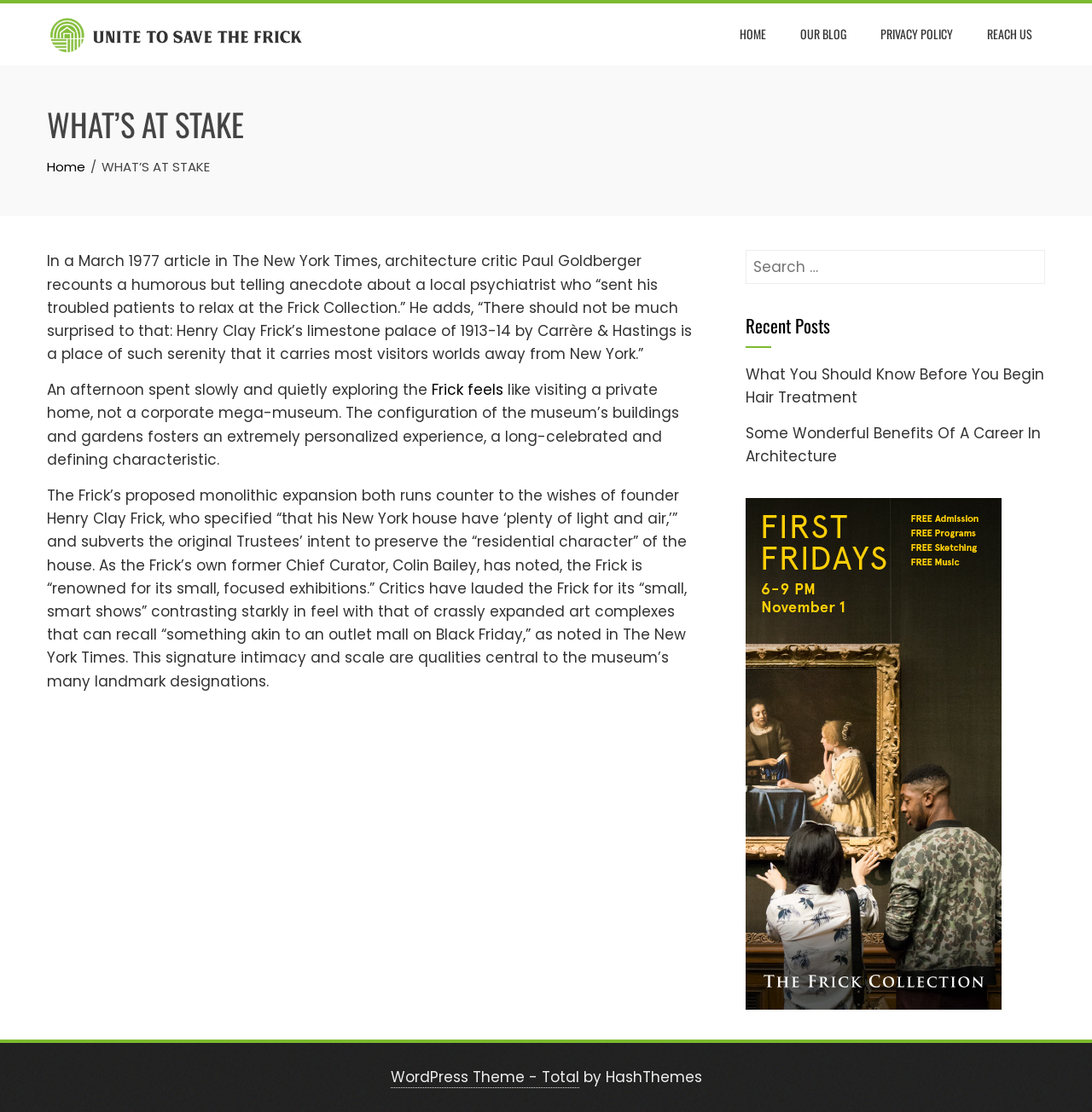Answer the question below using just one word or a short phrase: 
What is the purpose of the search box?

To search for content